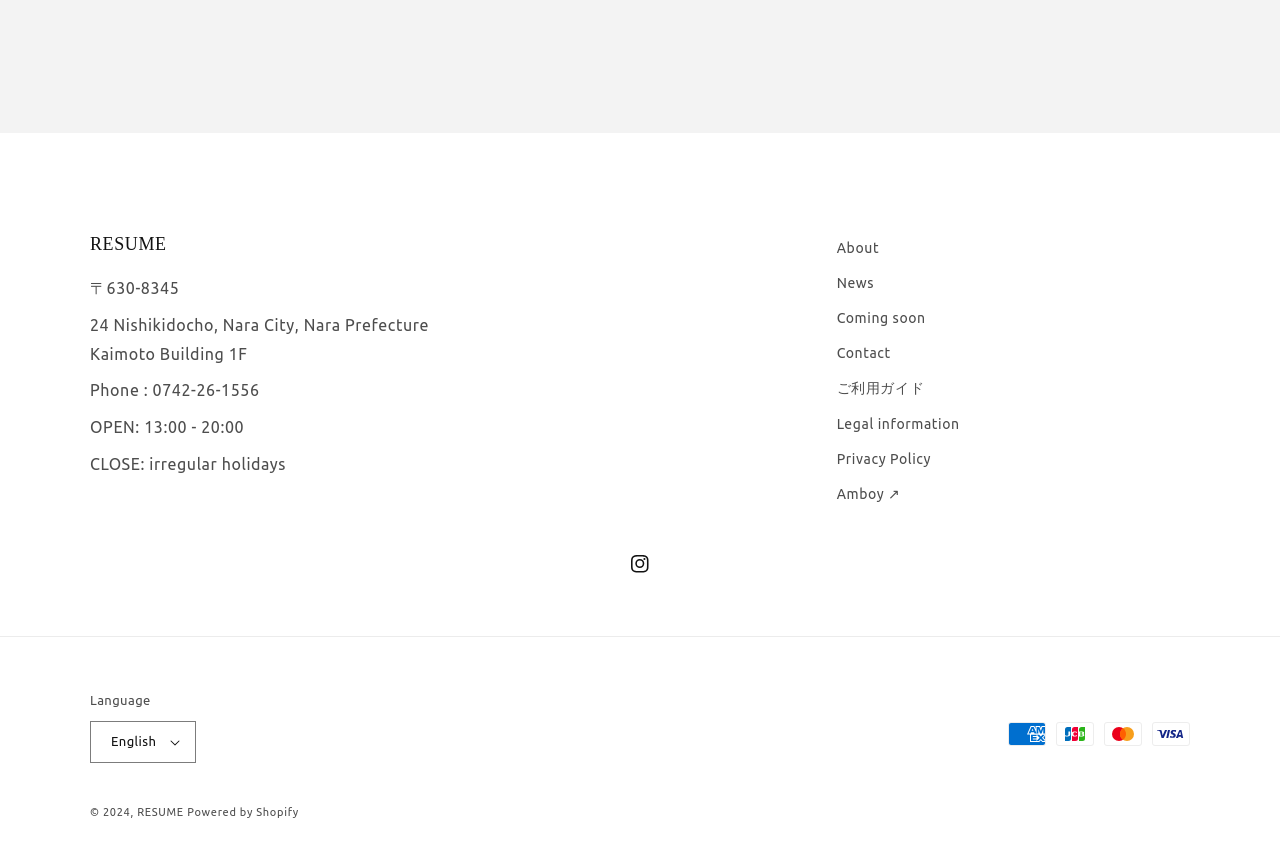Can you give a comprehensive explanation to the question given the content of the image?
What is the address of the business?

I found the address by looking at the StaticText element with the OCR text '24 Nishikidocho, Nara City, Nara Prefecture Kaimoto Building 1F' which is located at the top of the webpage.